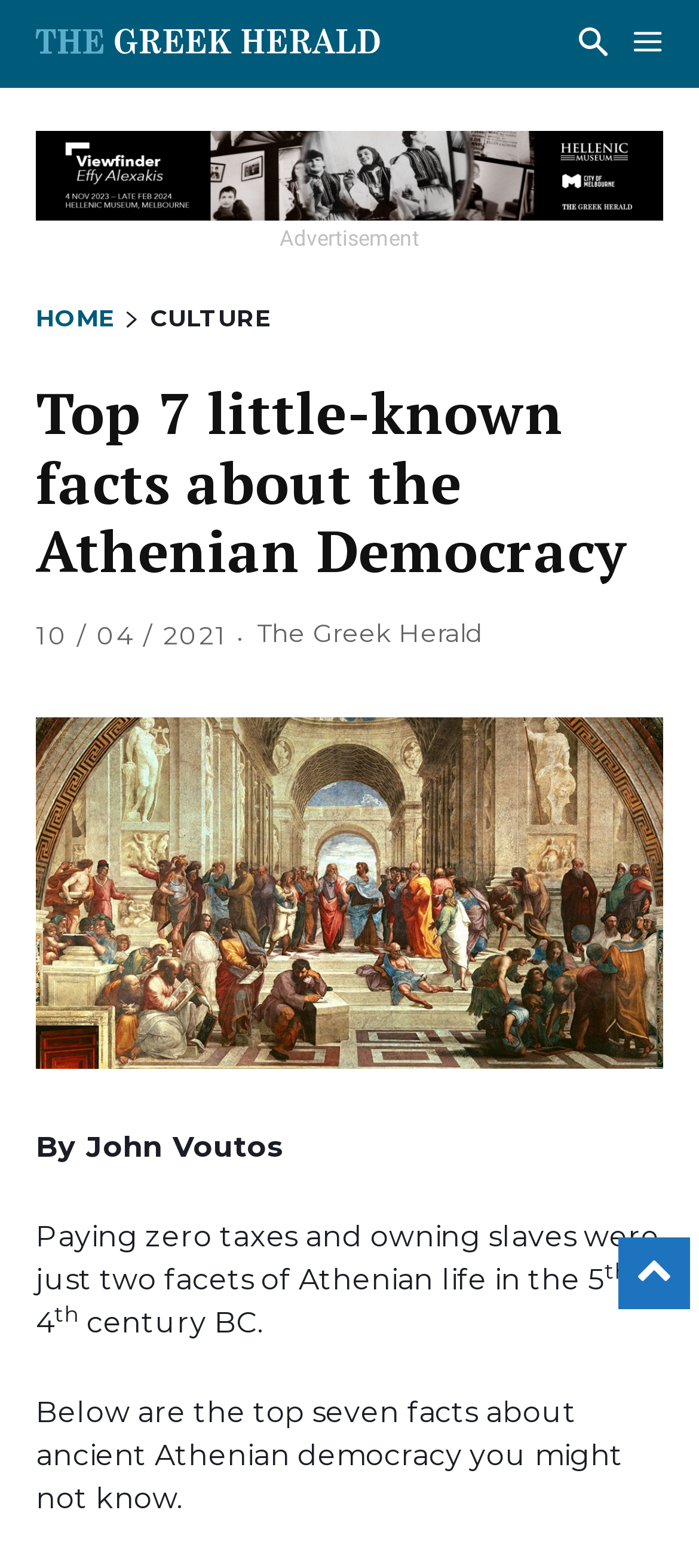Use one word or a short phrase to answer the question provided: 
What is the name of the publication?

The Greek Herald